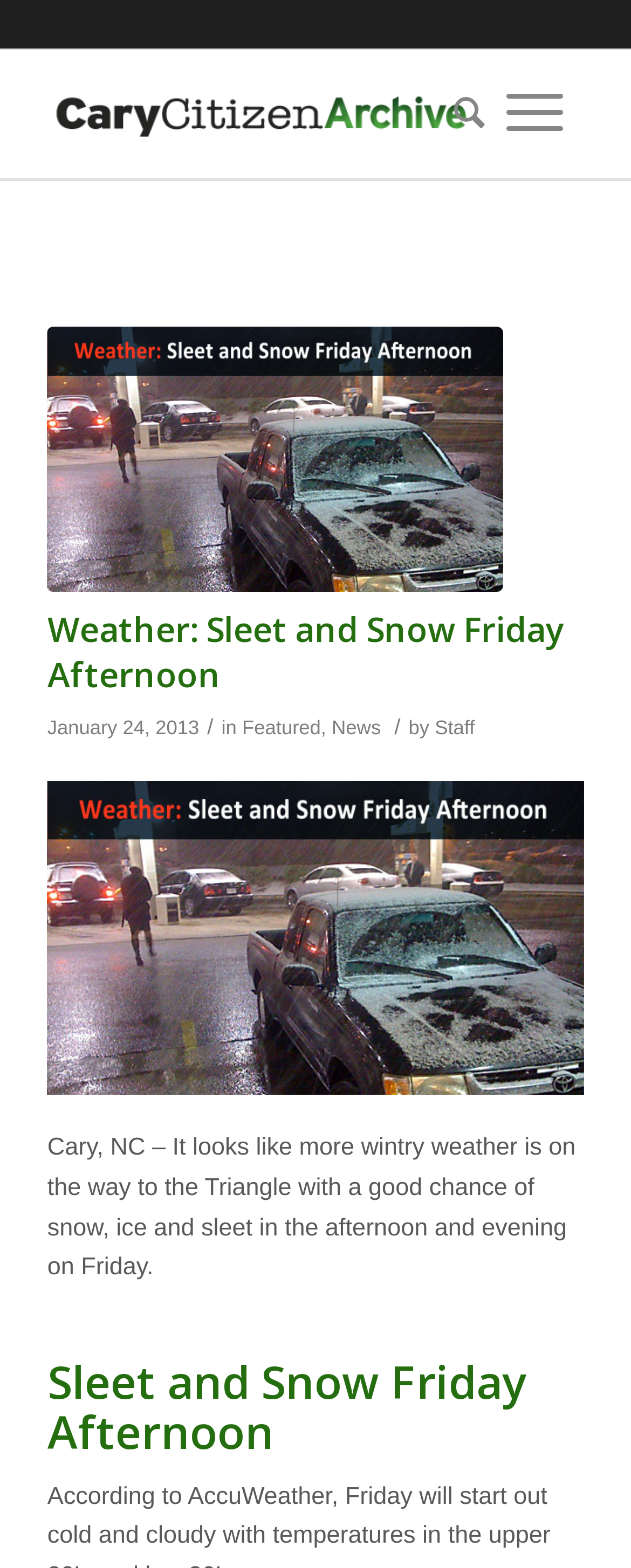Find the bounding box coordinates of the clickable area required to complete the following action: "View the image about cary-nc-weather-snow".

[0.075, 0.498, 0.925, 0.698]